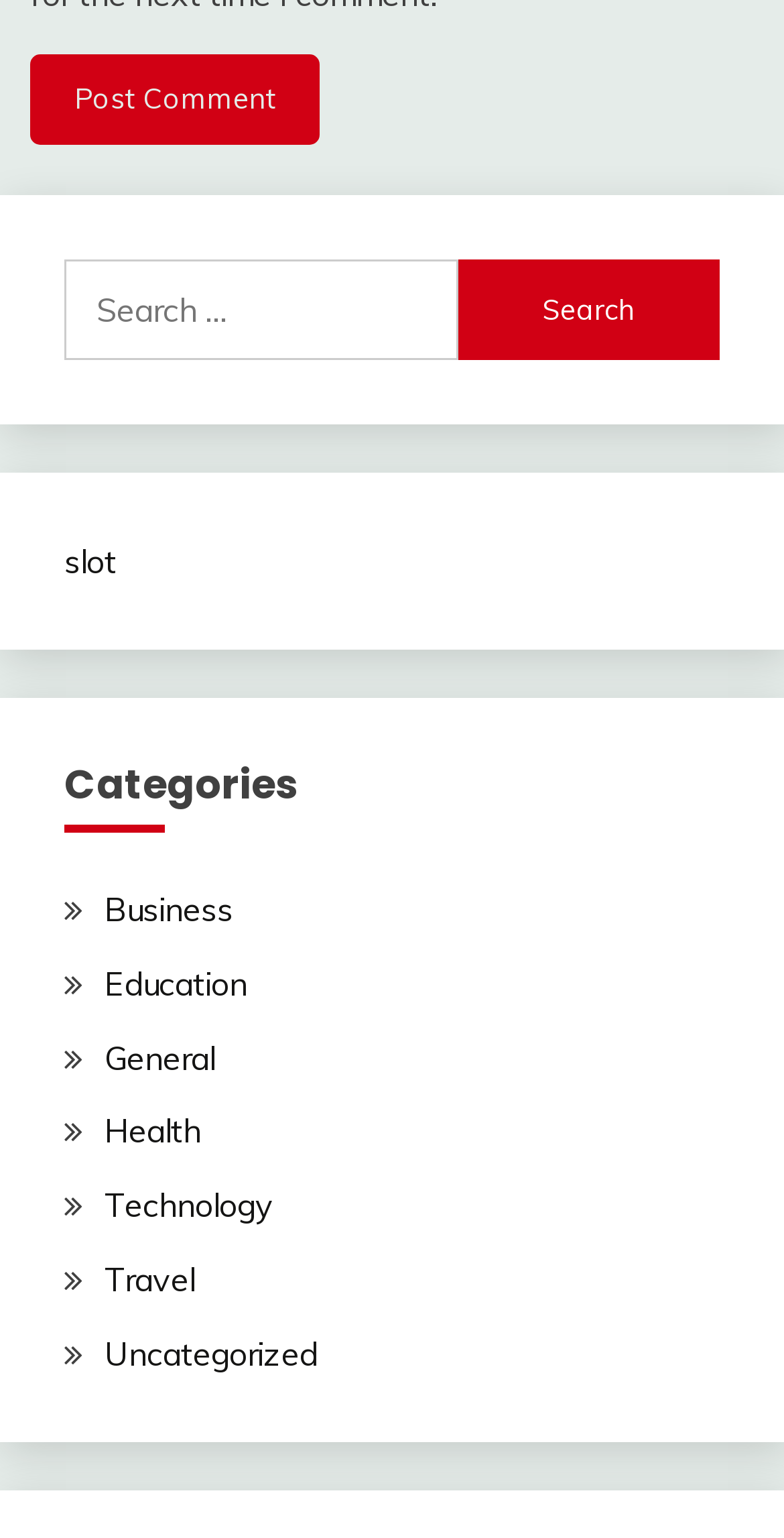Locate the bounding box coordinates of the UI element described by: "name="submit" value="Post Comment"". Provide the coordinates as four float numbers between 0 and 1, formatted as [left, top, right, bottom].

[0.038, 0.036, 0.408, 0.095]